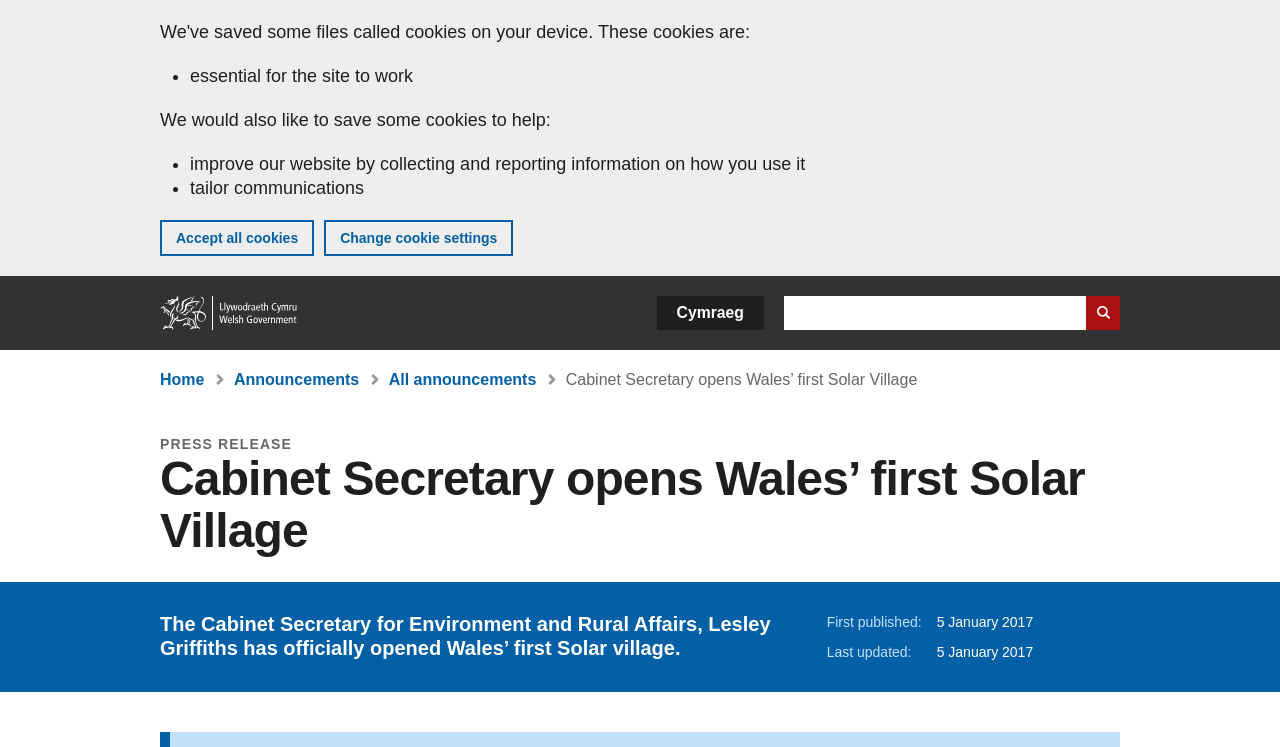Examine the image carefully and respond to the question with a detailed answer: 
What language options are available on the webpage?

The answer can be found in the language navigation section of the webpage, where a button labeled 'Cymraeg' is available, indicating that the Welsh language is an option.